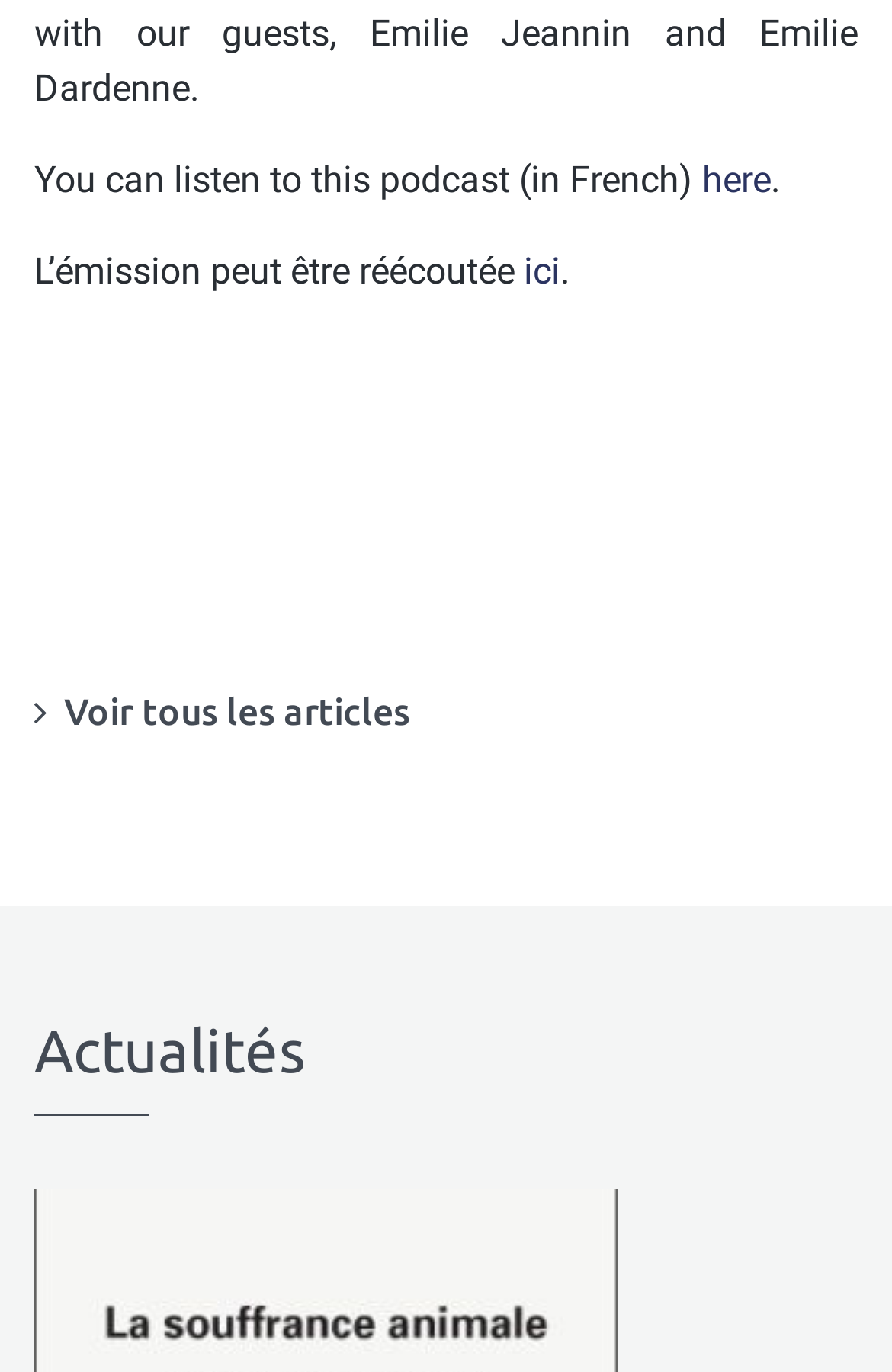What is the purpose of the link 'Voir tous les articles'?
Could you answer the question in a detailed manner, providing as much information as possible?

The link 'Voir tous les articles' is provided to allow users to view all the articles, suggesting that there are more articles available beyond what is currently displayed.